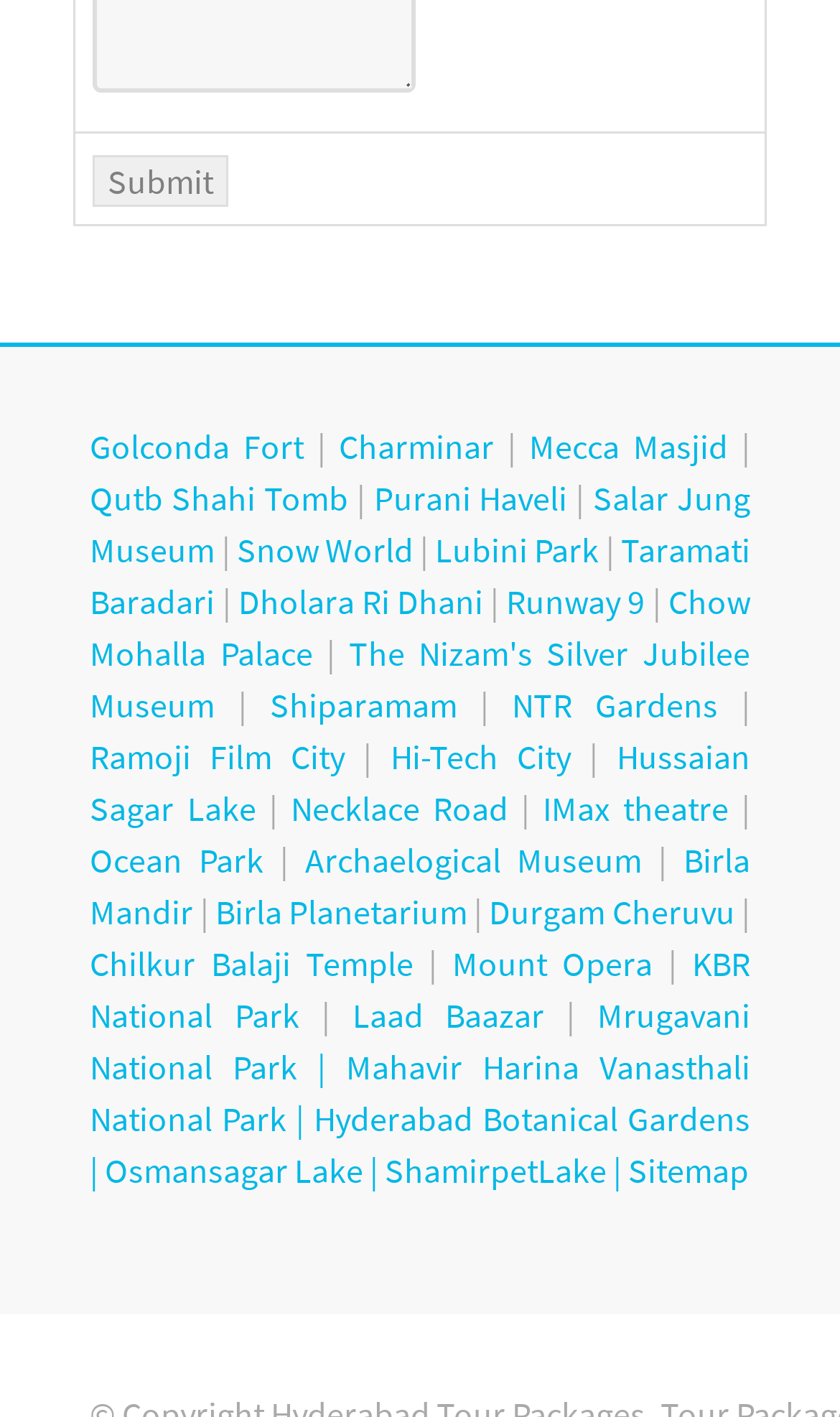Answer the question using only a single word or phrase: 
Is there a button on the webpage?

Yes